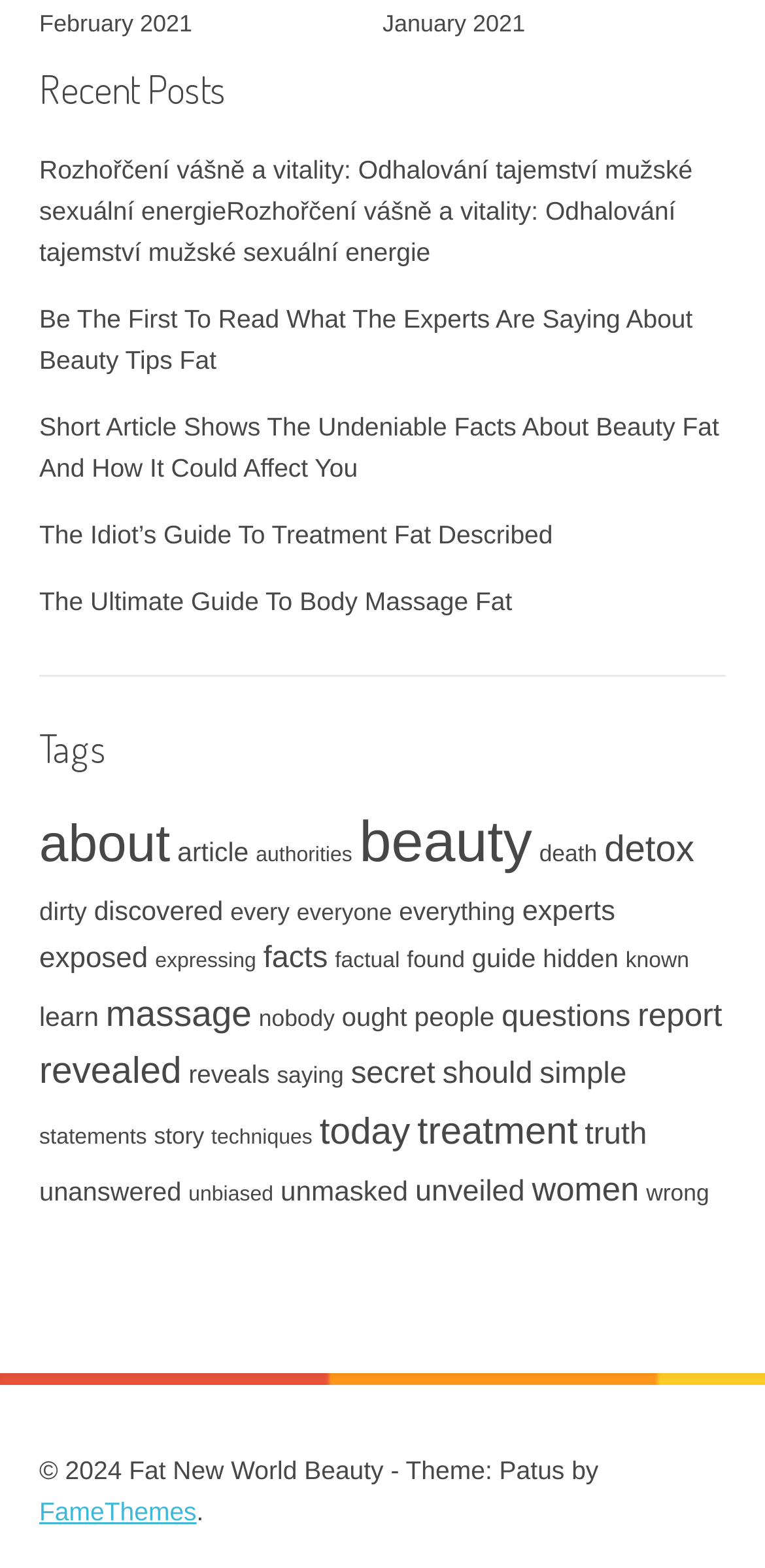Identify the bounding box coordinates of the region that needs to be clicked to carry out this instruction: "Read article about beauty tips". Provide these coordinates as four float numbers ranging from 0 to 1, i.e., [left, top, right, bottom].

[0.051, 0.194, 0.905, 0.239]